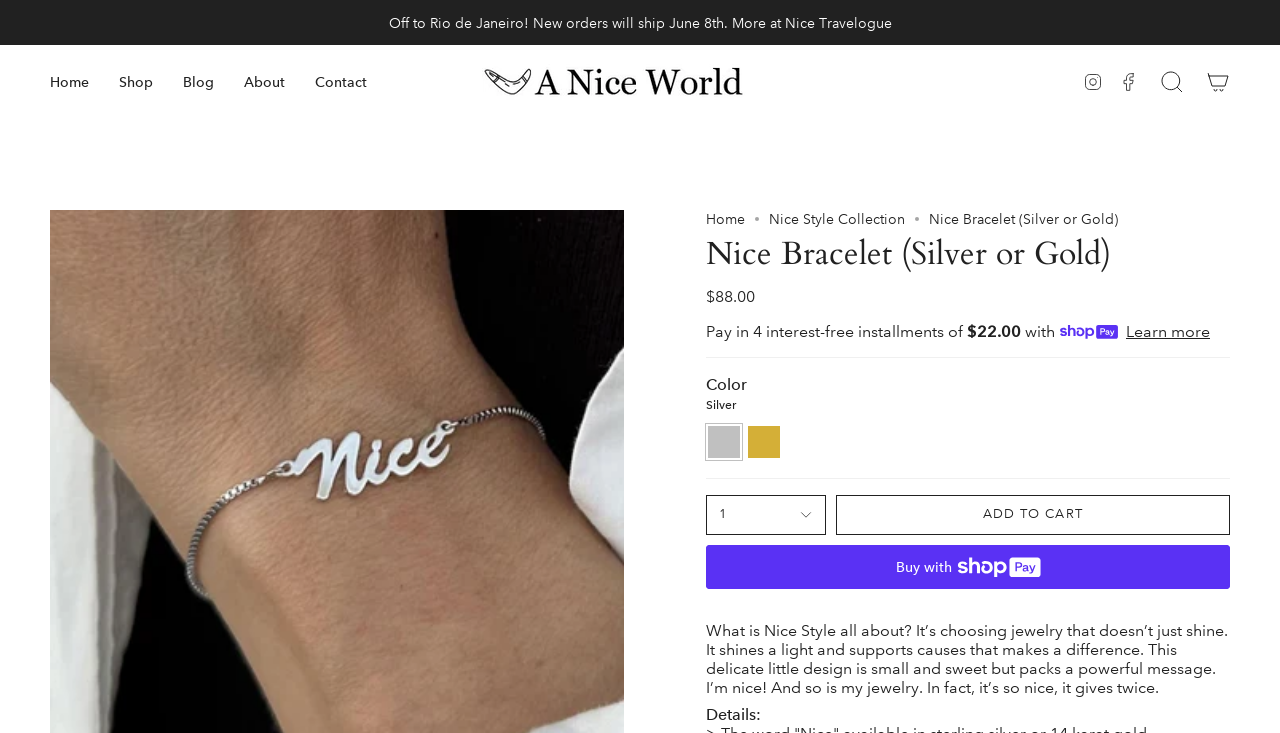What is the price of the jewelry?
Refer to the image and provide a one-word or short phrase answer.

$88.00